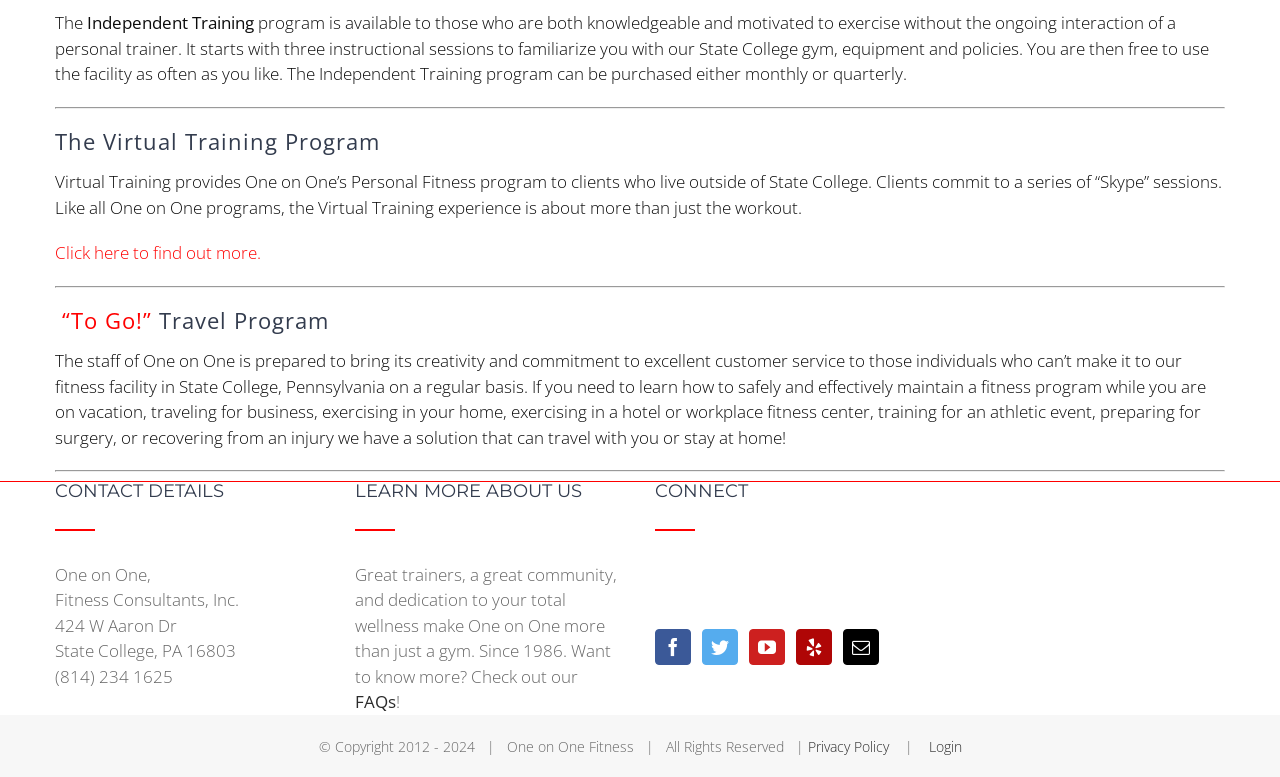What is the 'To Go!' Travel Program?
Kindly offer a comprehensive and detailed response to the question.

The 'To Go!' Travel Program is a program that brings the creativity and commitment to excellent customer service of One on One to individuals who can't make it to their fitness facility in State College, Pennsylvania on a regular basis. It provides a solution for those who need to learn how to safely and effectively maintain a fitness program while traveling, exercising in their home, or recovering from an injury.